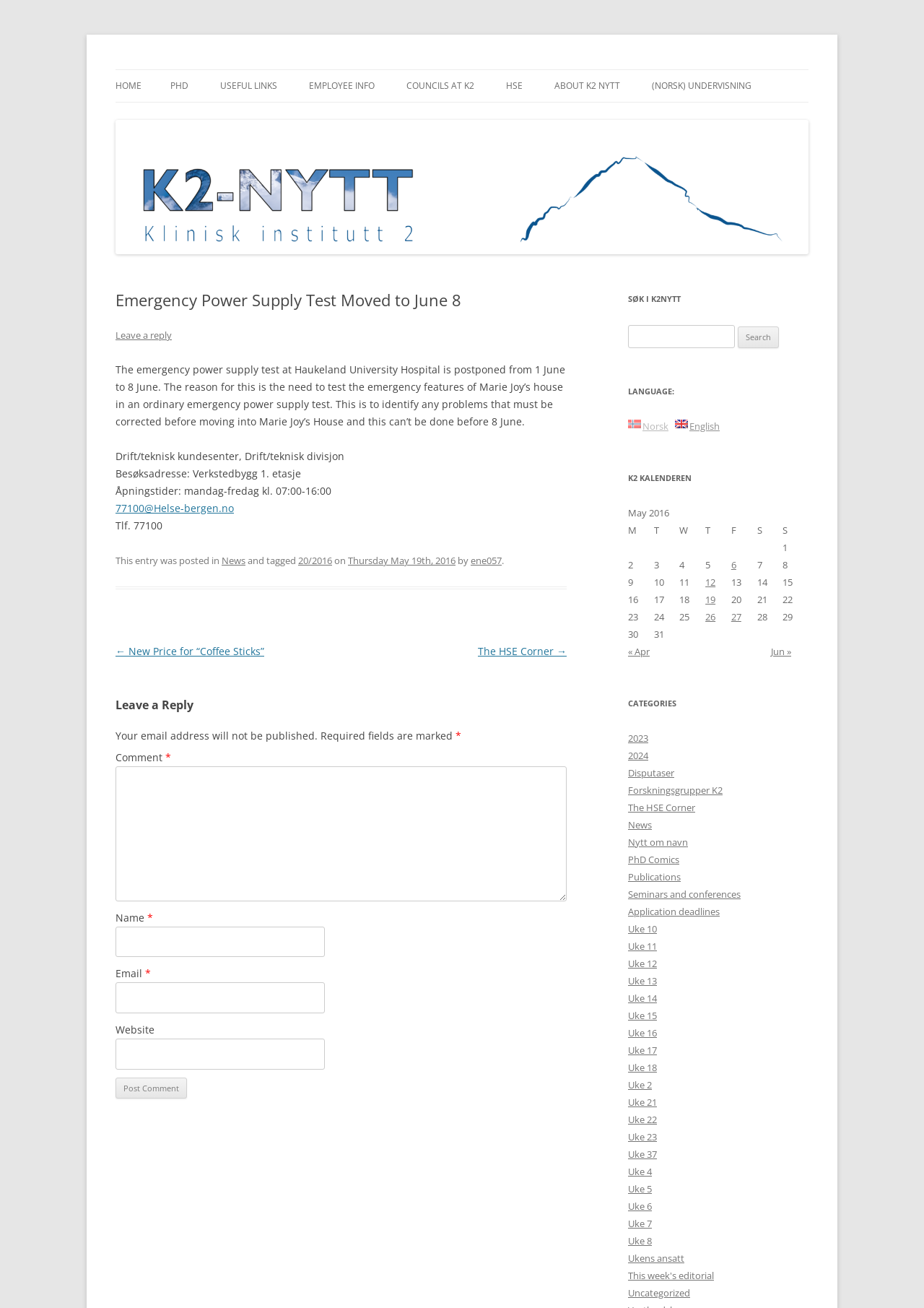Identify the bounding box coordinates of the section that should be clicked to achieve the task described: "Search for something".

[0.68, 0.248, 0.795, 0.266]